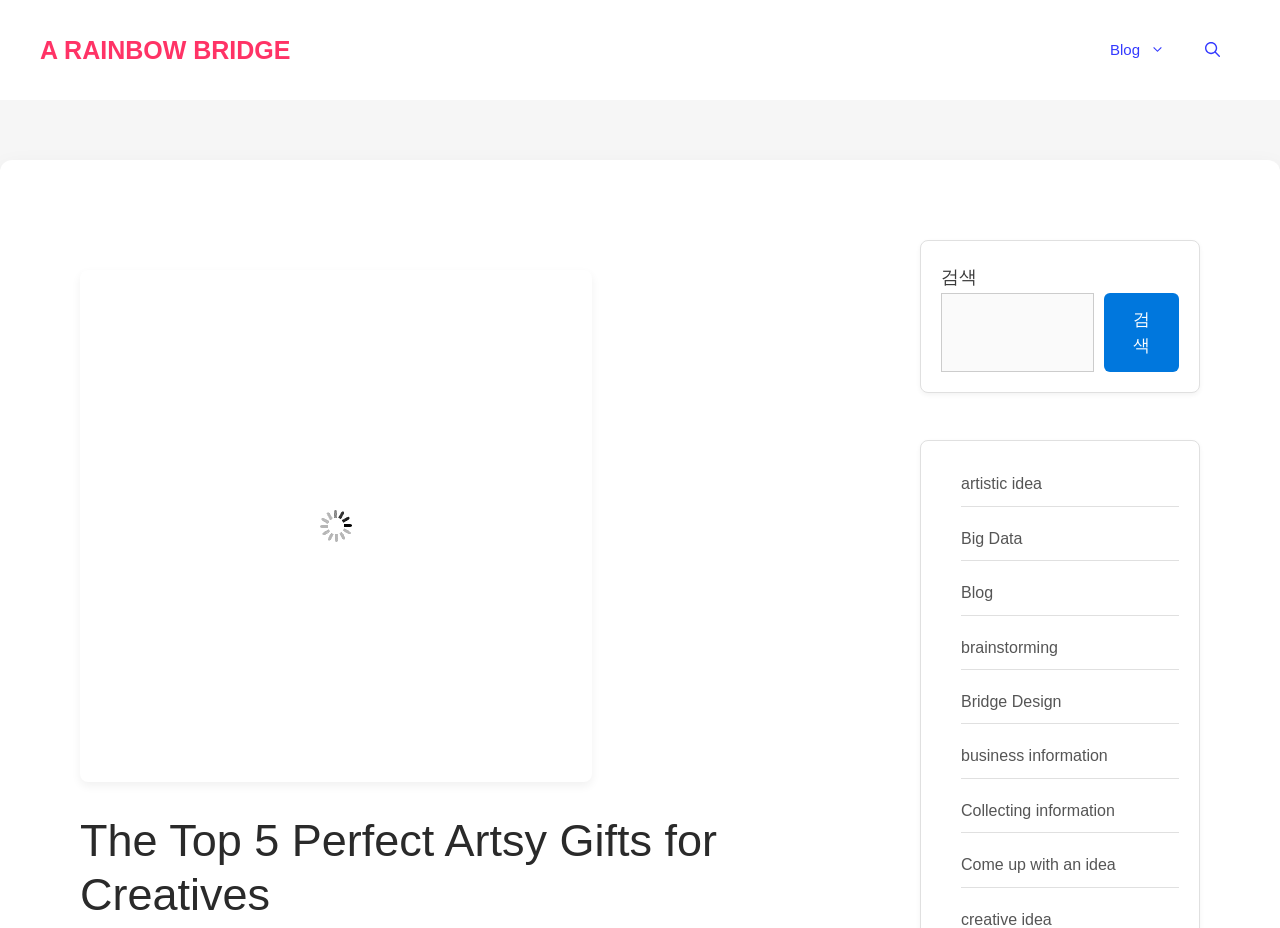Determine the bounding box coordinates of the area to click in order to meet this instruction: "search for something".

[0.735, 0.316, 0.855, 0.401]